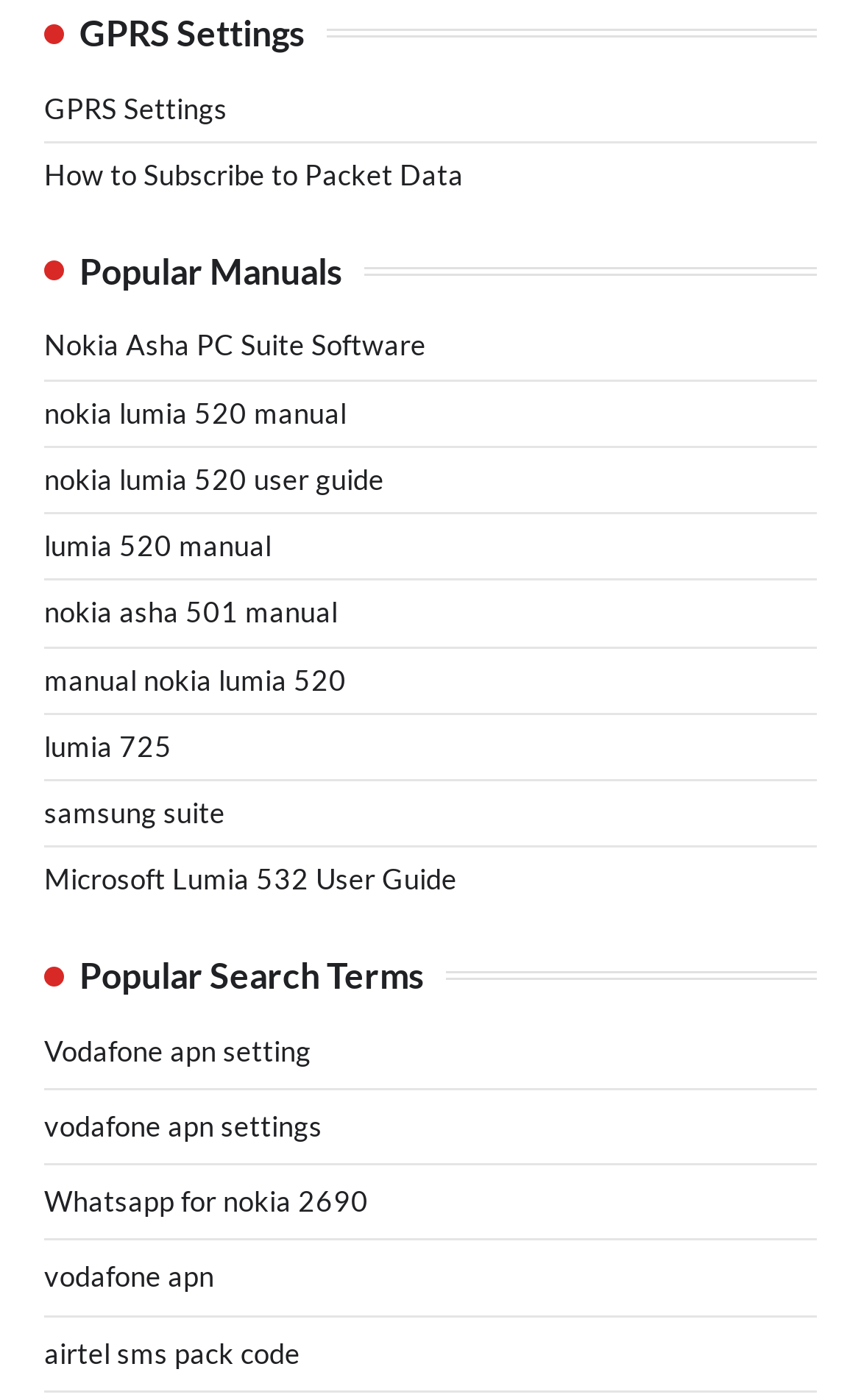Can you specify the bounding box coordinates for the region that should be clicked to fulfill this instruction: "Learn about How to Subscribe to Packet Data".

[0.051, 0.112, 0.538, 0.137]